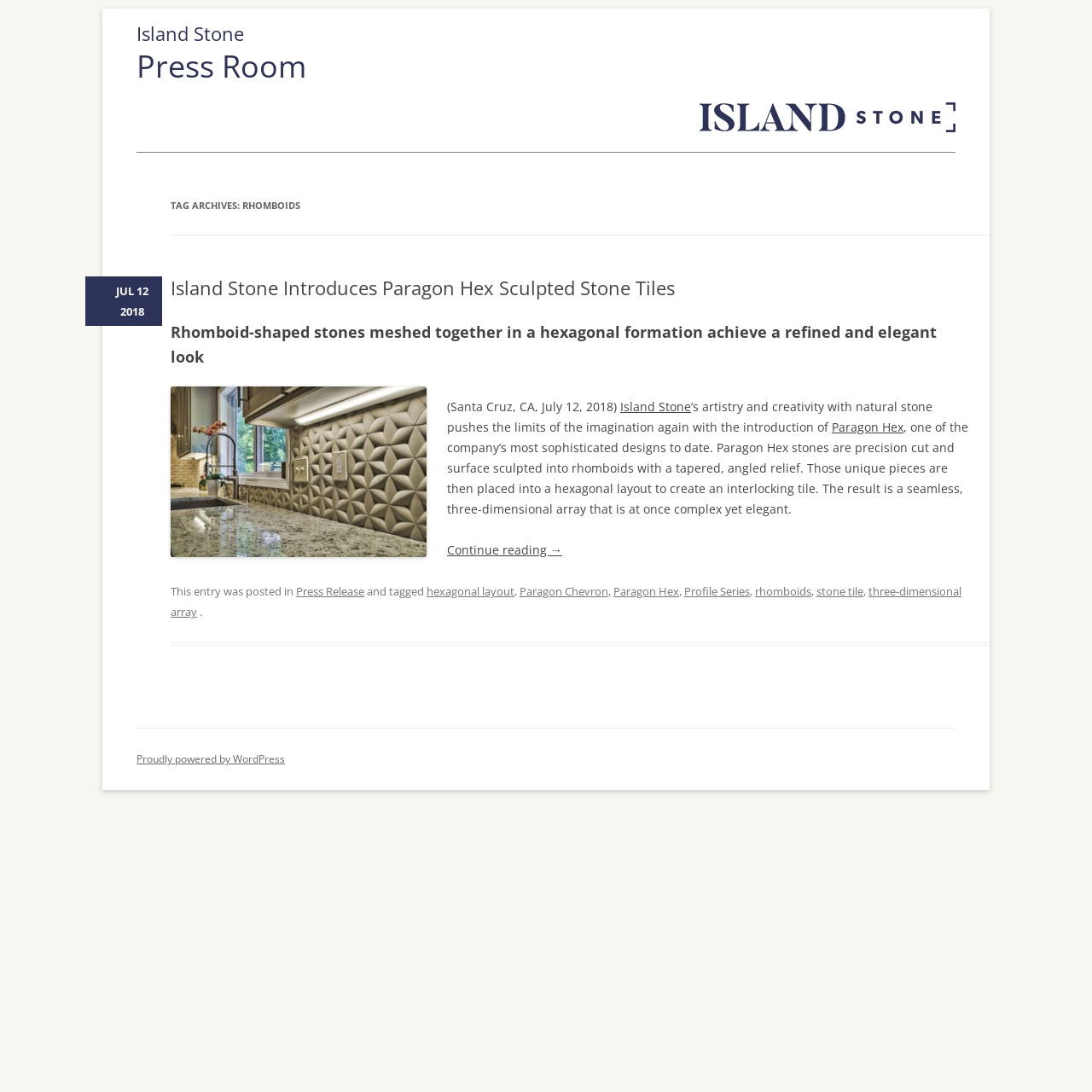Predict the bounding box coordinates for the UI element described as: "Island Stone". The coordinates should be four float numbers between 0 and 1, presented as [left, top, right, bottom].

[0.568, 0.365, 0.633, 0.38]